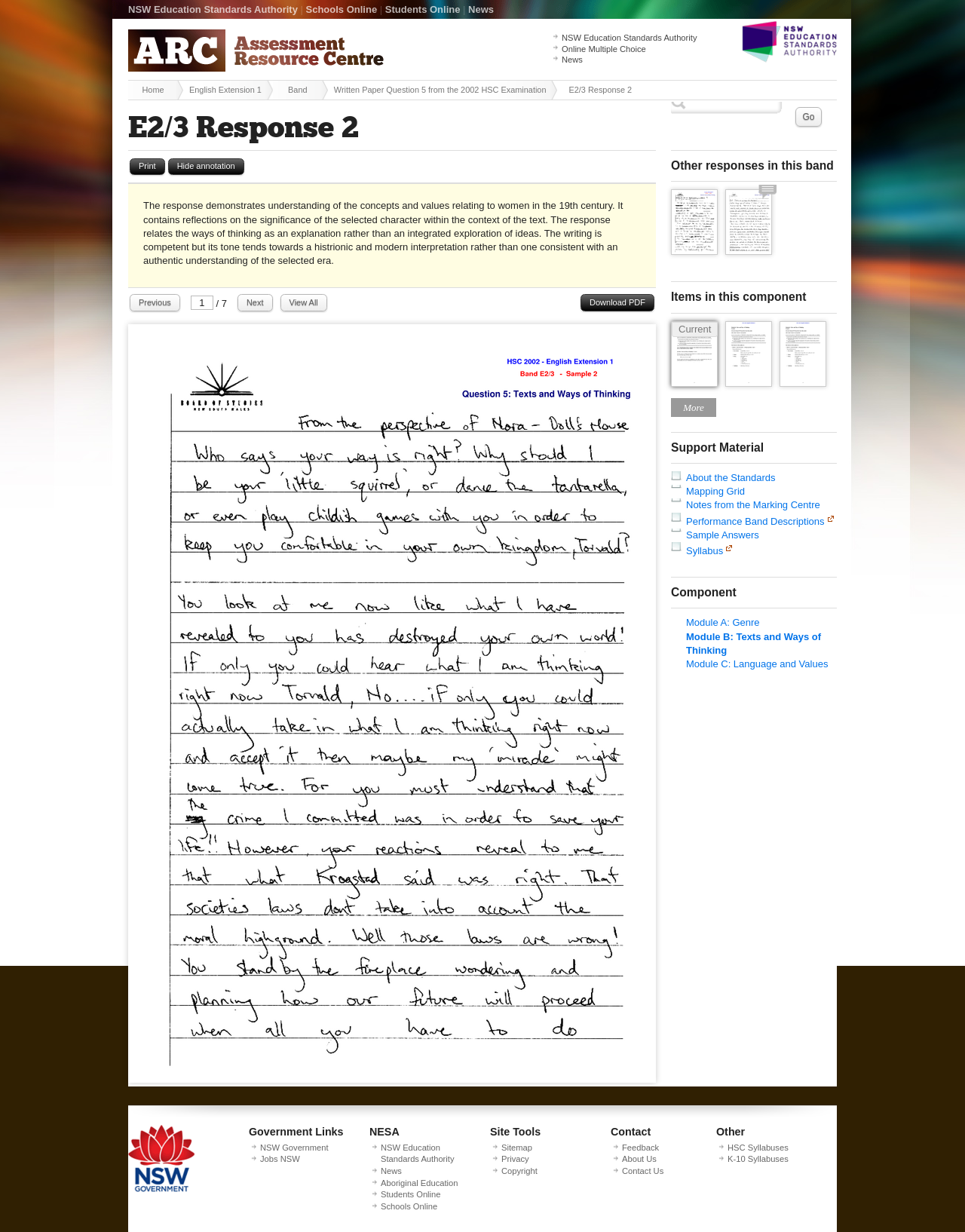How many links are available under 'Other responses in this band'?
Using the image, provide a detailed and thorough answer to the question.

There are three links available under the heading 'Other responses in this band', which are '', 'Annotation is available for this response', and another unnamed link.